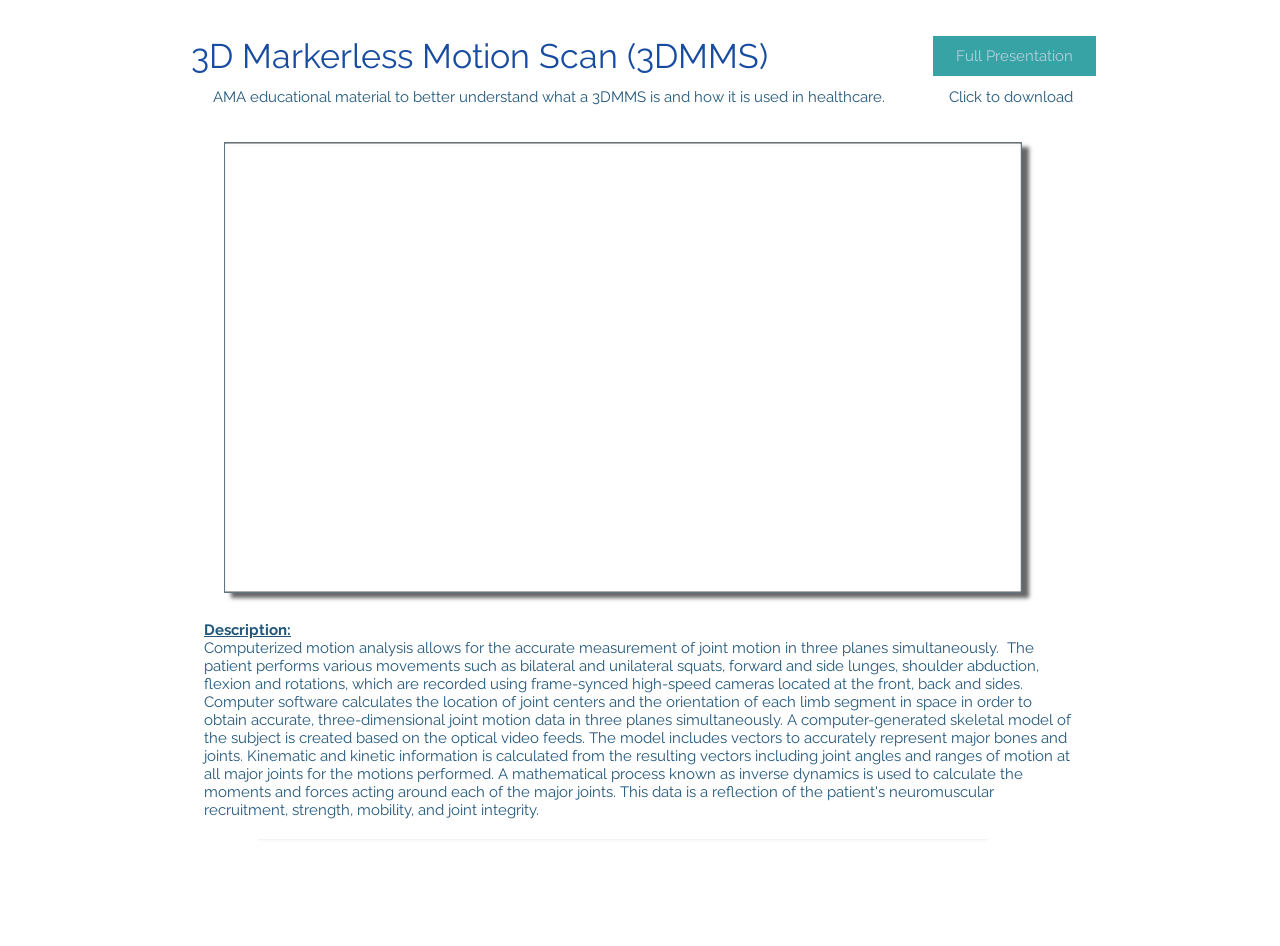From the webpage screenshot, predict the bounding box of the UI element that matches this description: "aria-label="Play video"".

[0.467, 0.362, 0.506, 0.415]